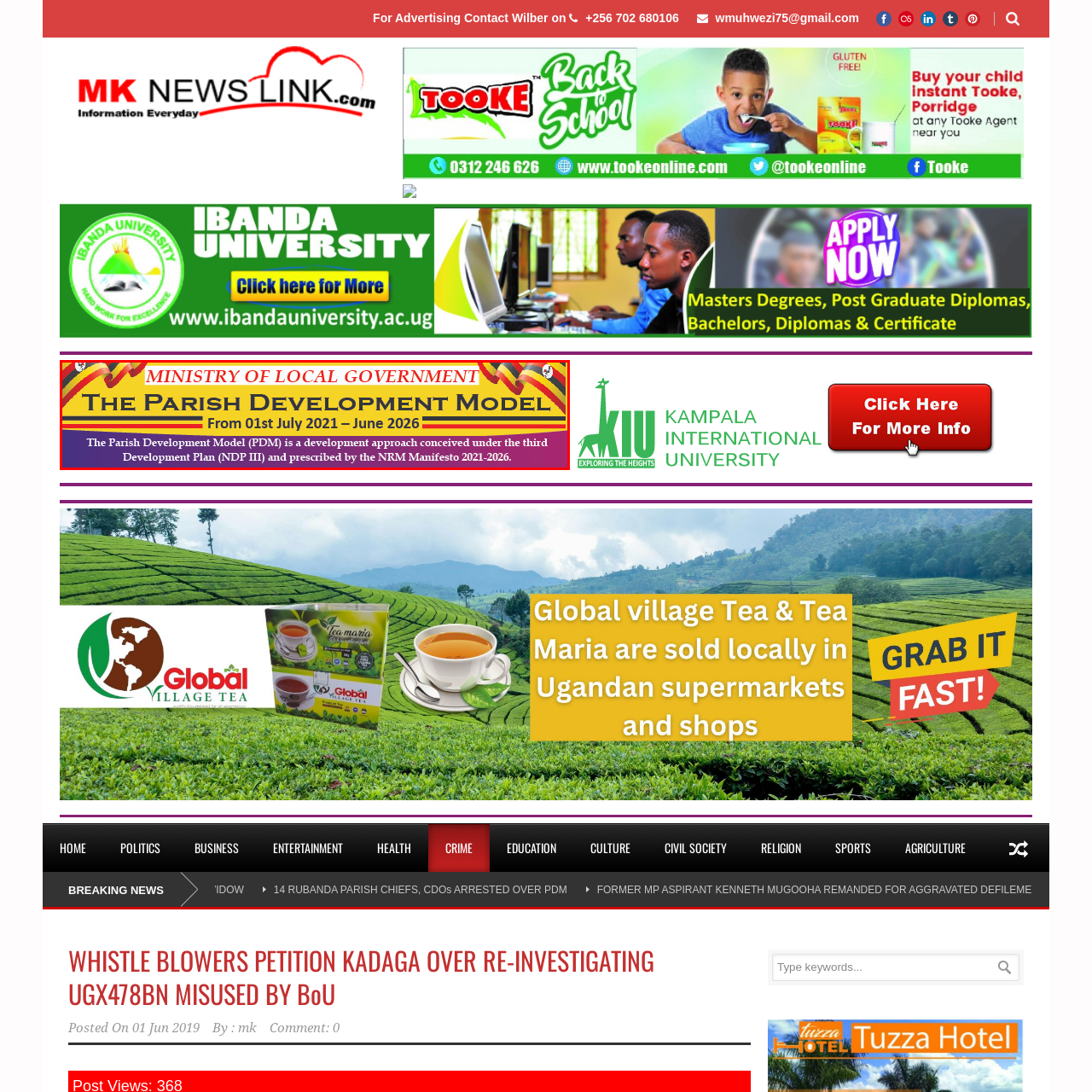Explain in detail what is happening in the image enclosed by the red border.

The image presents a banner titled "The Parish Development Model," prominently displayed by the Ministry of Local Government. The banner outlines the initiative's timeline, indicating its duration from July 1, 2021, to June 2026. Beneath the title, a description explains that this development approach is part of the third Development Plan (NDP III) and is aligned with the NRM Manifesto for 2021-2026. The design features vibrant colors and emblems reflecting Ugandan heritage, signaling the government's commitment to local development and community empowerment.